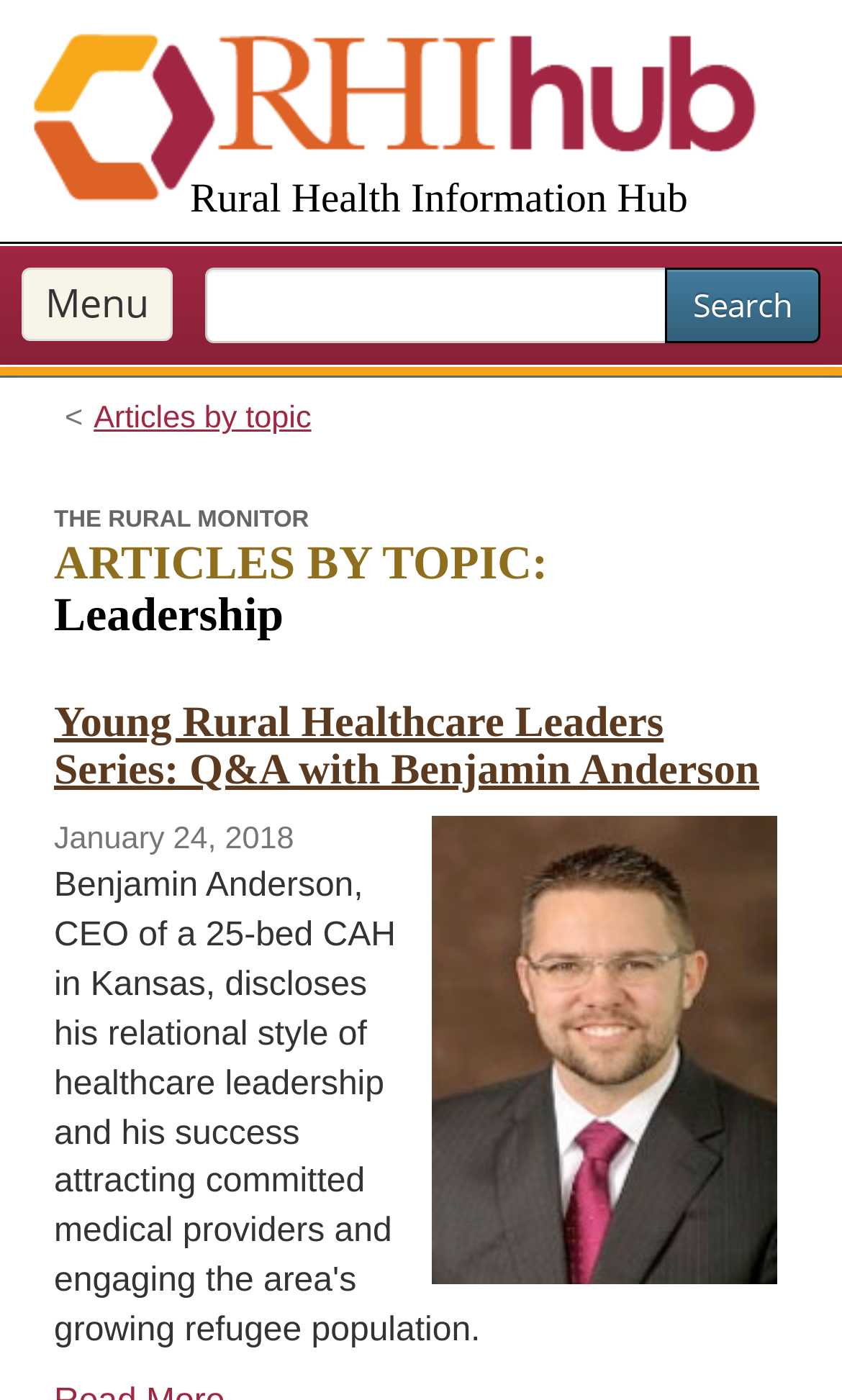How many navigation sections are there?
Provide a short answer using one word or a brief phrase based on the image.

2